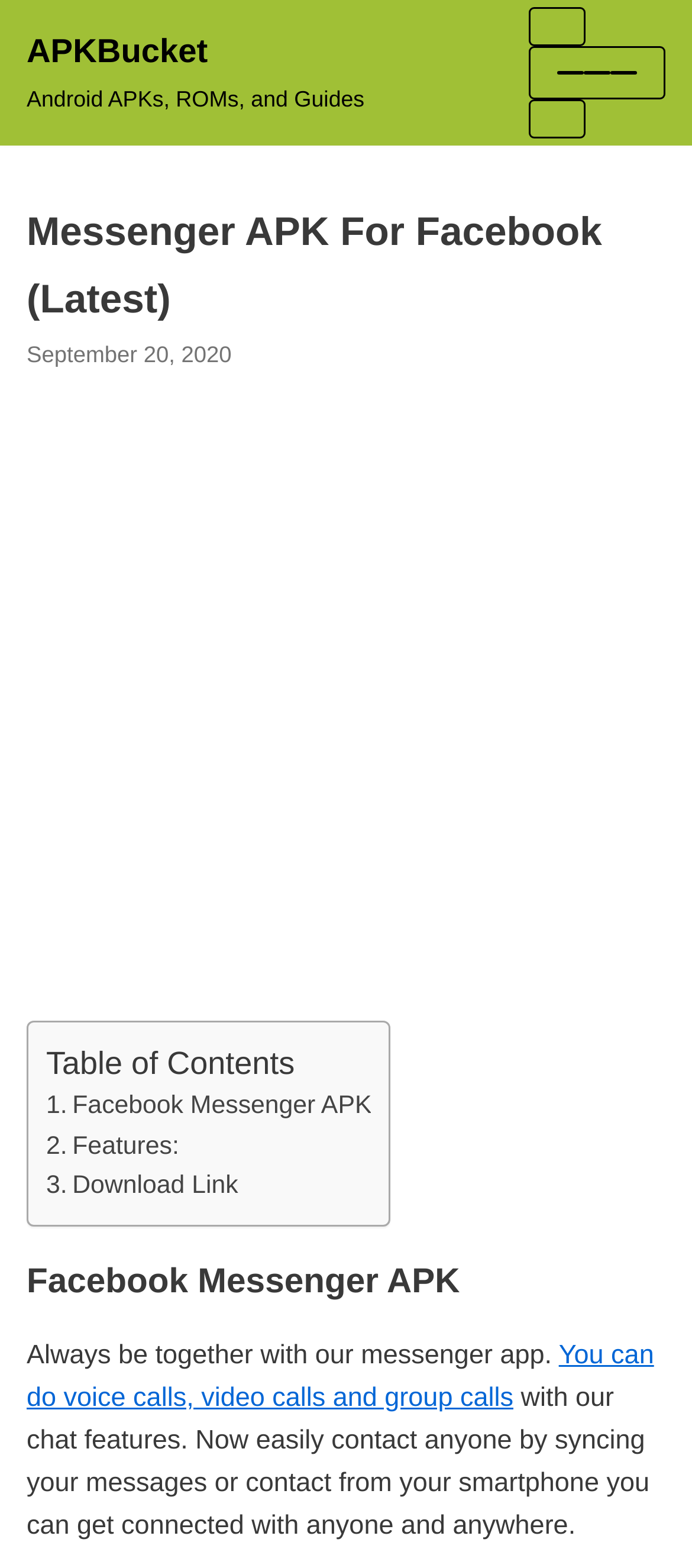Please provide the bounding box coordinate of the region that matches the element description: Toggle Navigation. Coordinates should be in the format (top-left x, top-left y, bottom-right x, bottom-right y) and all values should be between 0 and 1.

[0.764, 0.063, 0.846, 0.088]